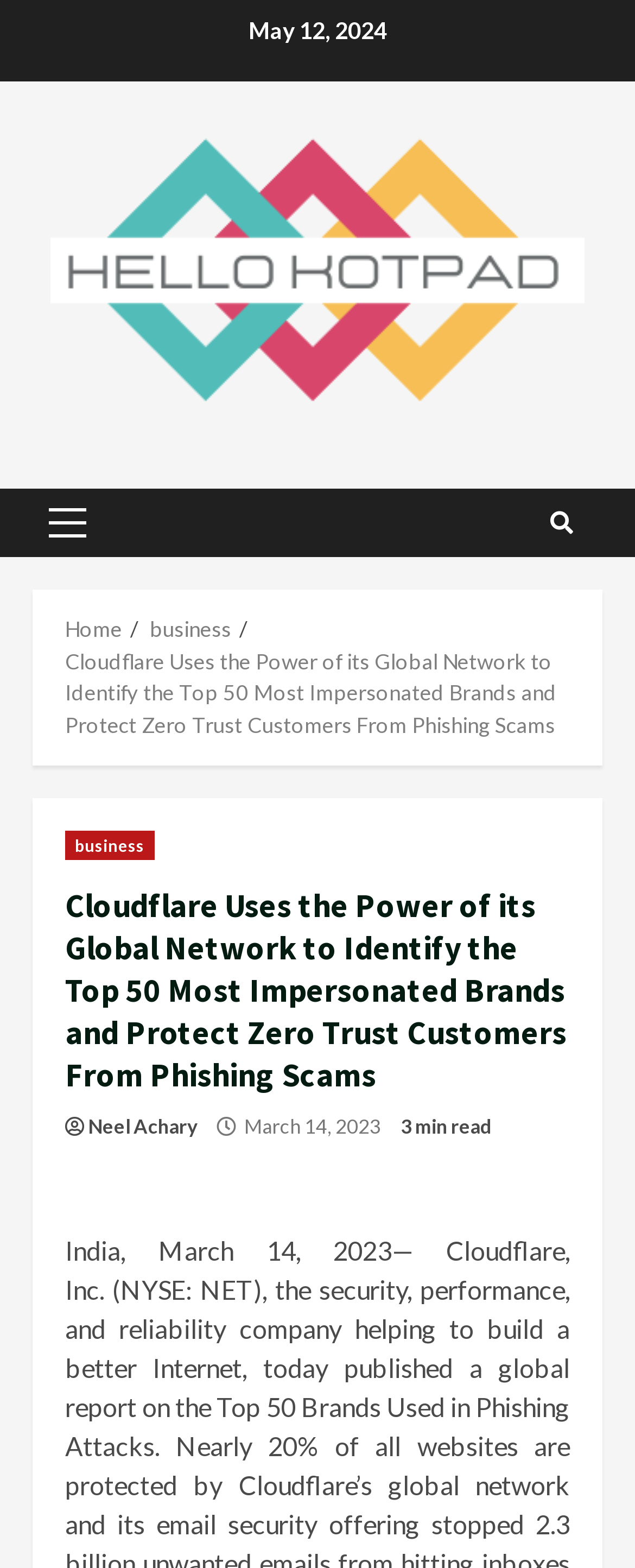Extract the bounding box coordinates of the UI element described by: "Back to Home". The coordinates should include four float numbers ranging from 0 to 1, e.g., [left, top, right, bottom].

None